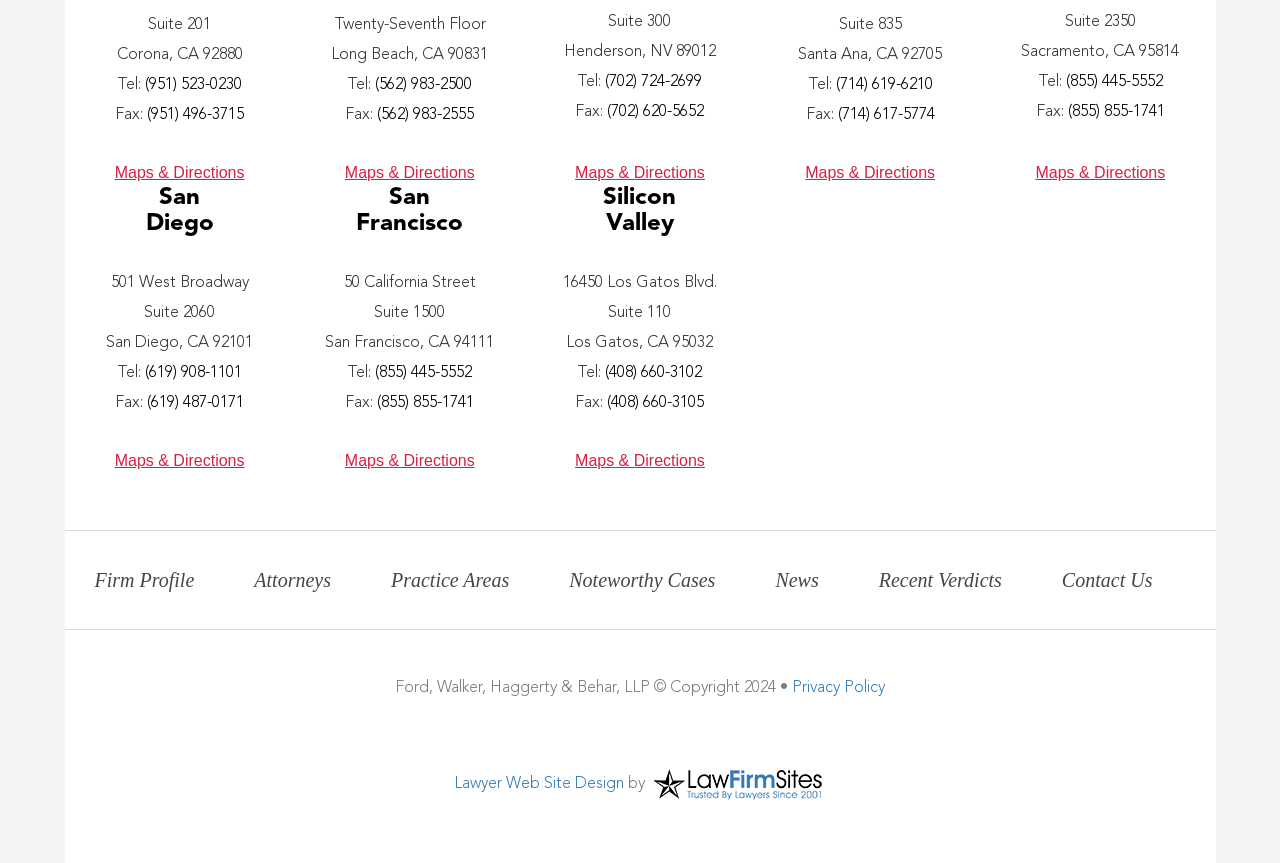Please determine the bounding box coordinates of the element to click in order to execute the following instruction: "View the firm profile". The coordinates should be four float numbers between 0 and 1, specified as [left, top, right, bottom].

[0.074, 0.659, 0.152, 0.685]